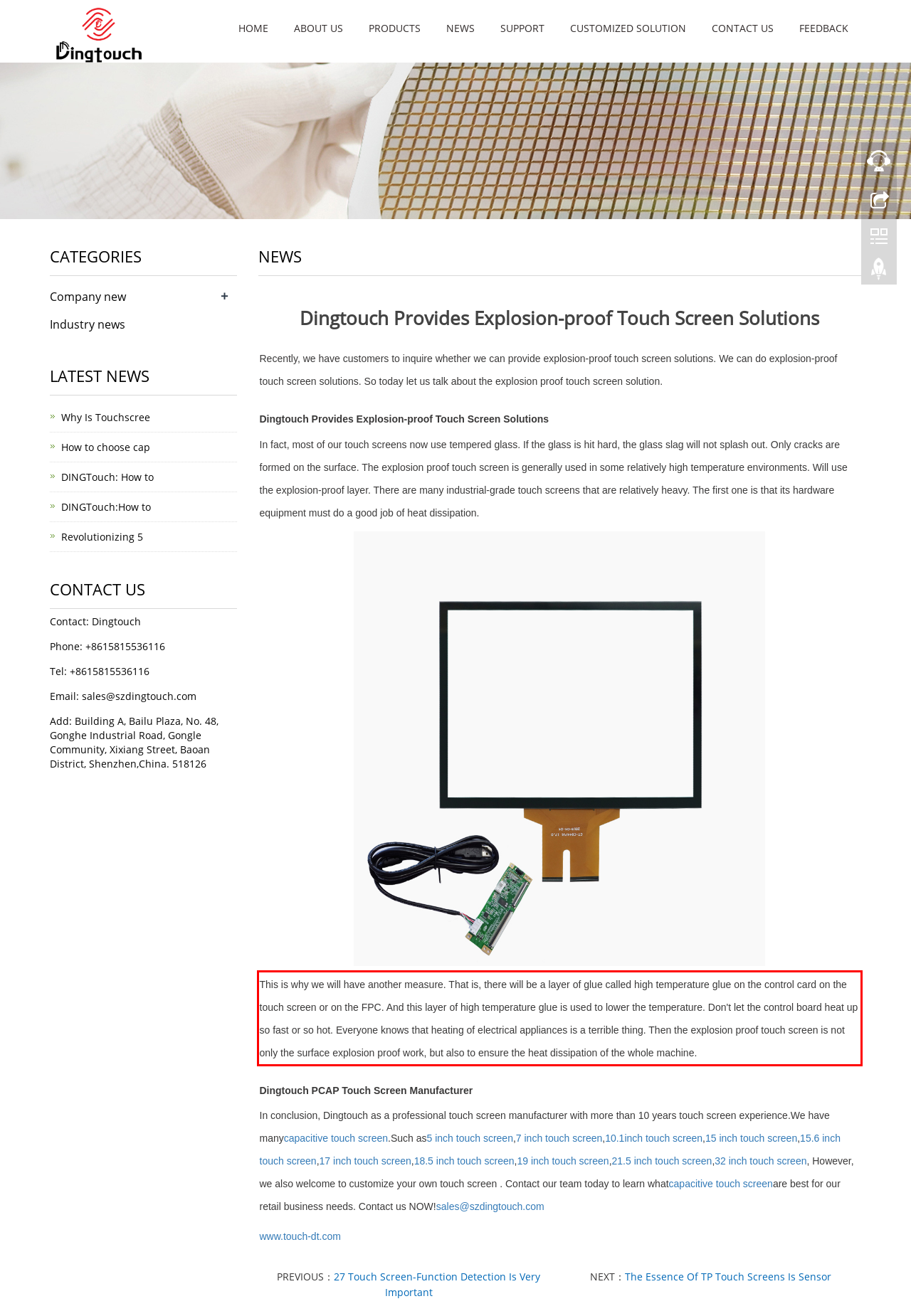Identify the text inside the red bounding box in the provided webpage screenshot and transcribe it.

This is why we will have another measure. That is, there will be a layer of glue called high temperature glue on the control card on the touch screen or on the FPC. And this layer of high temperature glue is used to lower the temperature. Don't let the control board heat up so fast or so hot. Everyone knows that heating of electrical appliances is a terrible thing. Then the explosion proof touch screen is not only the surface explosion proof work, but also to ensure the heat dissipation of the whole machine.